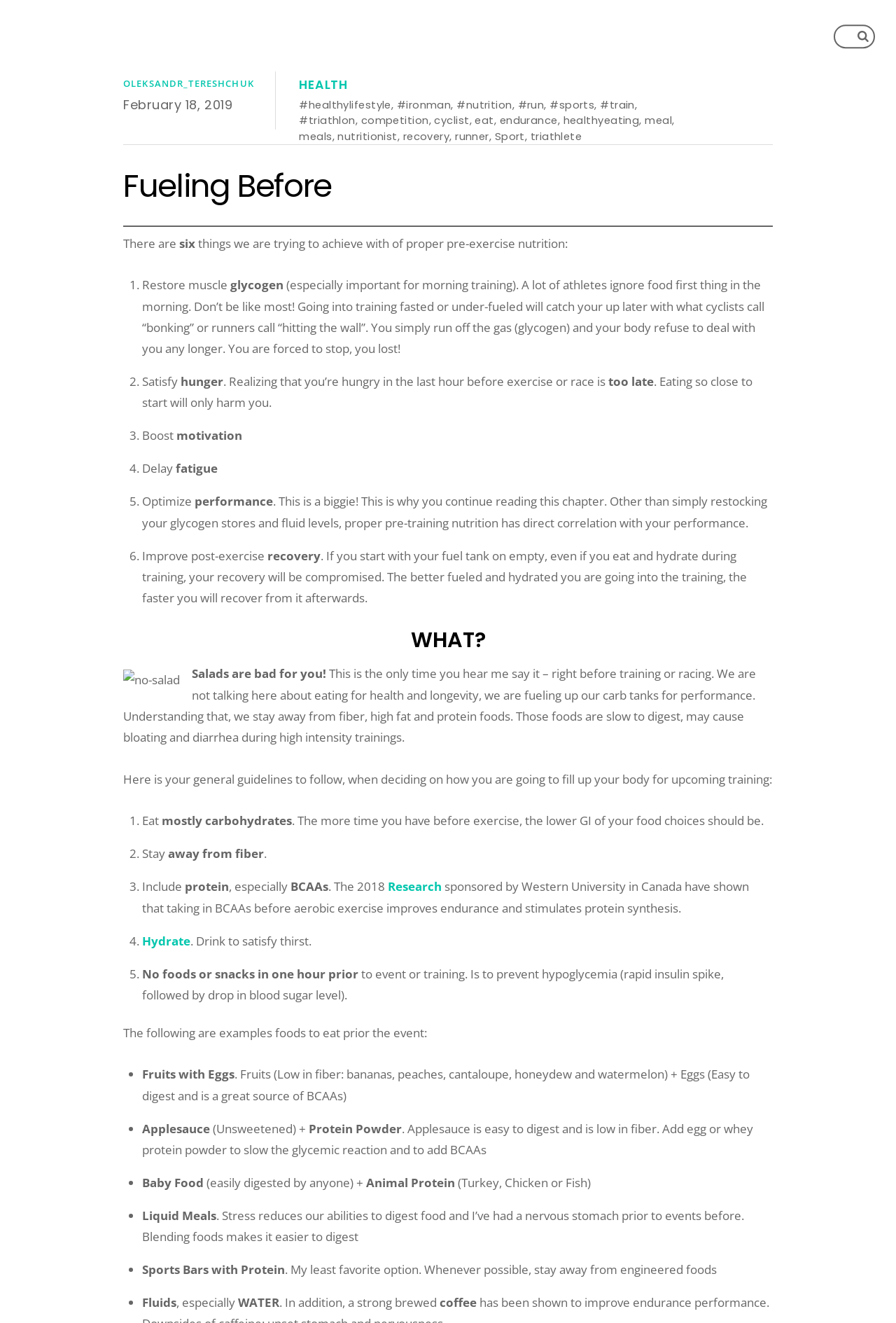Please specify the bounding box coordinates of the clickable section necessary to execute the following command: "Learn about nutrition".

[0.51, 0.073, 0.572, 0.085]